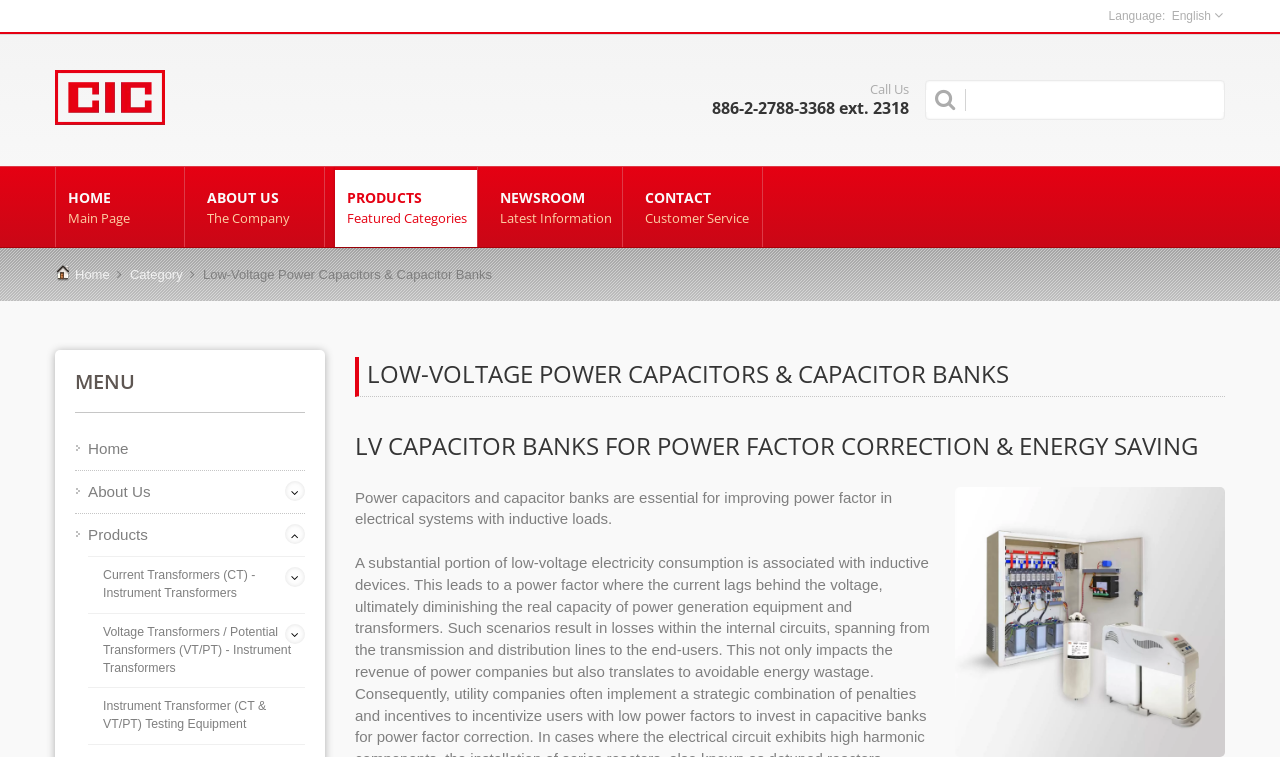Highlight the bounding box coordinates of the element that should be clicked to carry out the following instruction: "Switch to English language". The coordinates must be given as four float numbers ranging from 0 to 1, i.e., [left, top, right, bottom].

[0.915, 0.012, 0.957, 0.03]